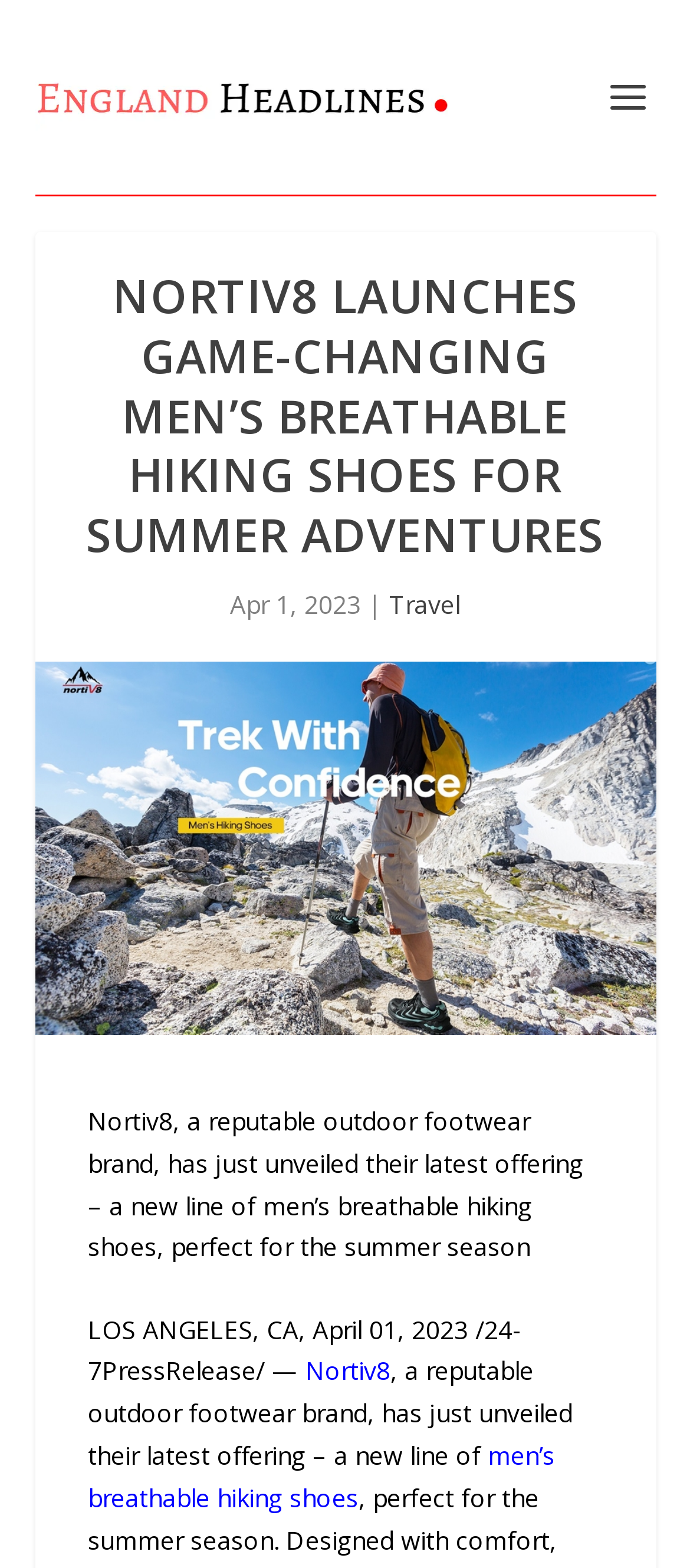Provide a brief response using a word or short phrase to this question:
What is the description of the new product?

men’s breathable hiking shoes